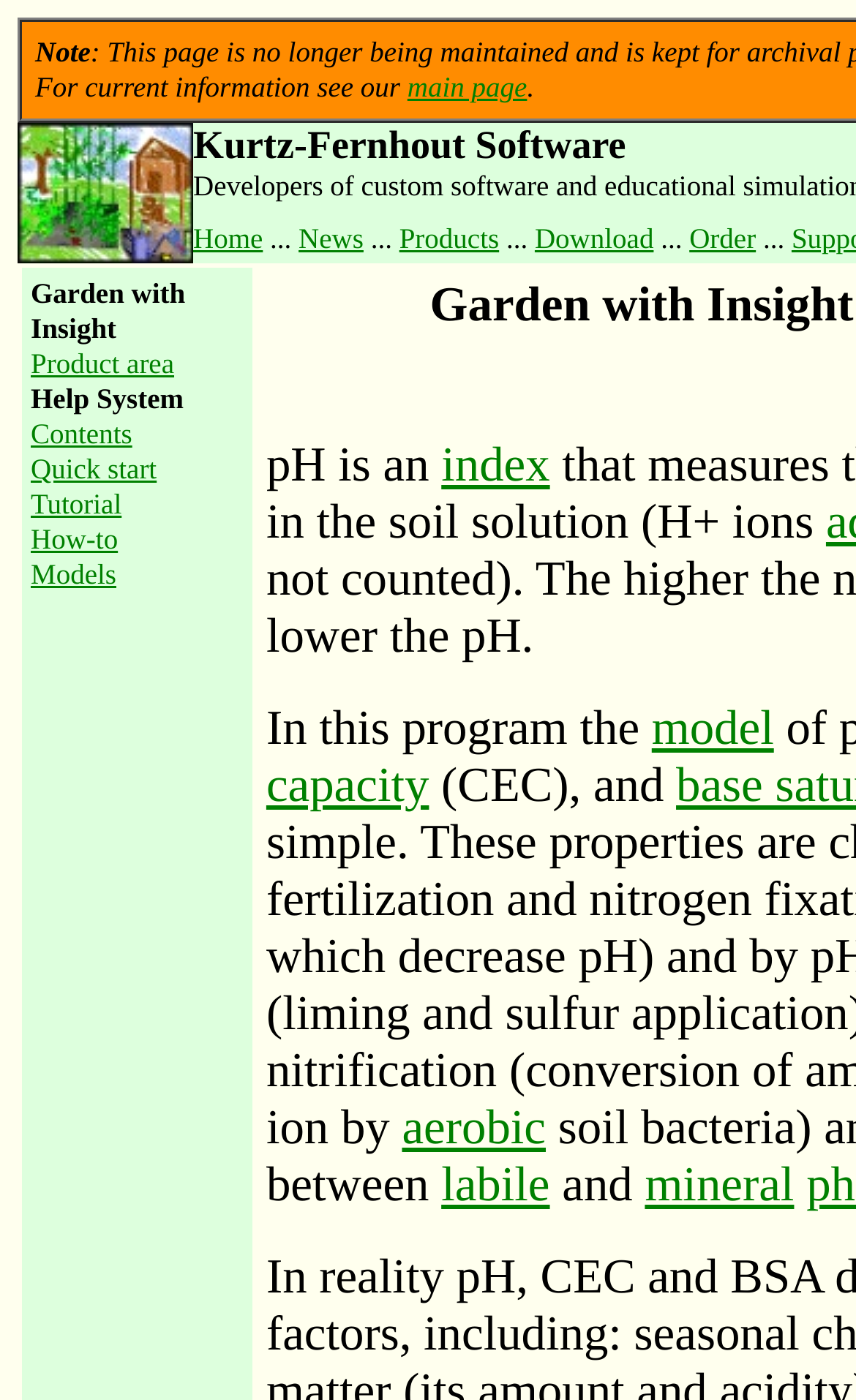Please locate the bounding box coordinates for the element that should be clicked to achieve the following instruction: "Search for something". Ensure the coordinates are given as four float numbers between 0 and 1, i.e., [left, top, right, bottom].

None